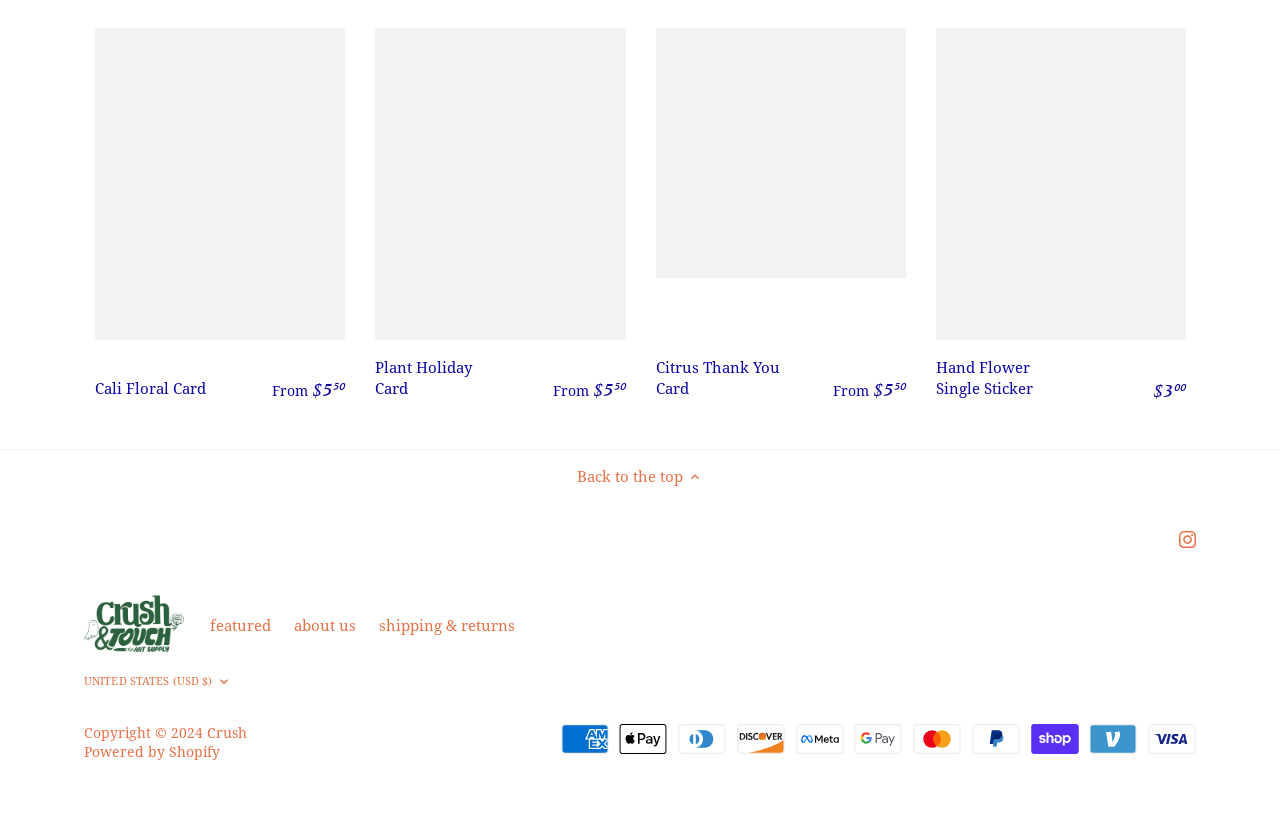Answer the question in one word or a short phrase:
How many products are displayed on this page?

5